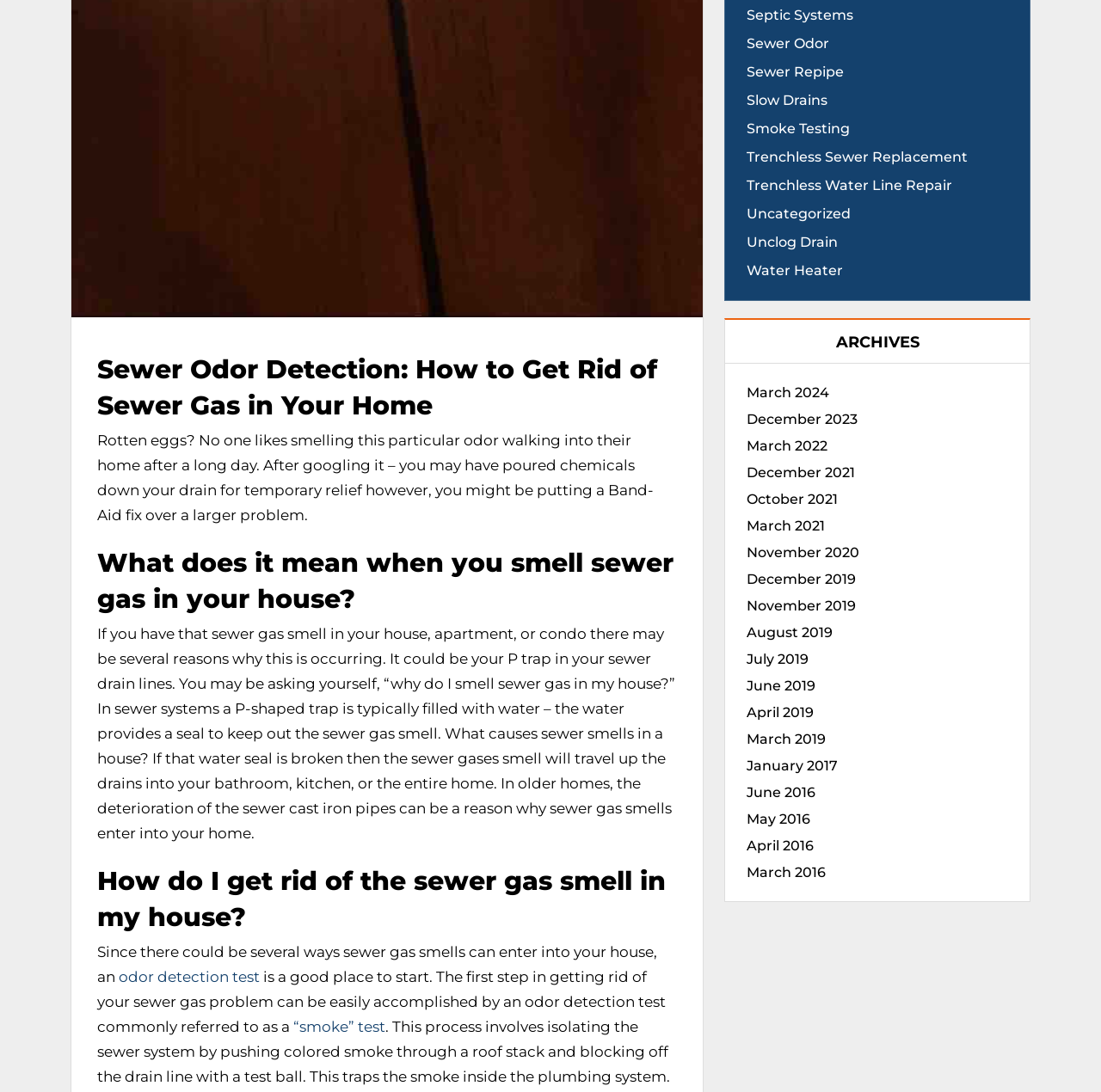What is the first step in getting rid of sewer gas smell?
Refer to the image and respond with a one-word or short-phrase answer.

Odor detection test